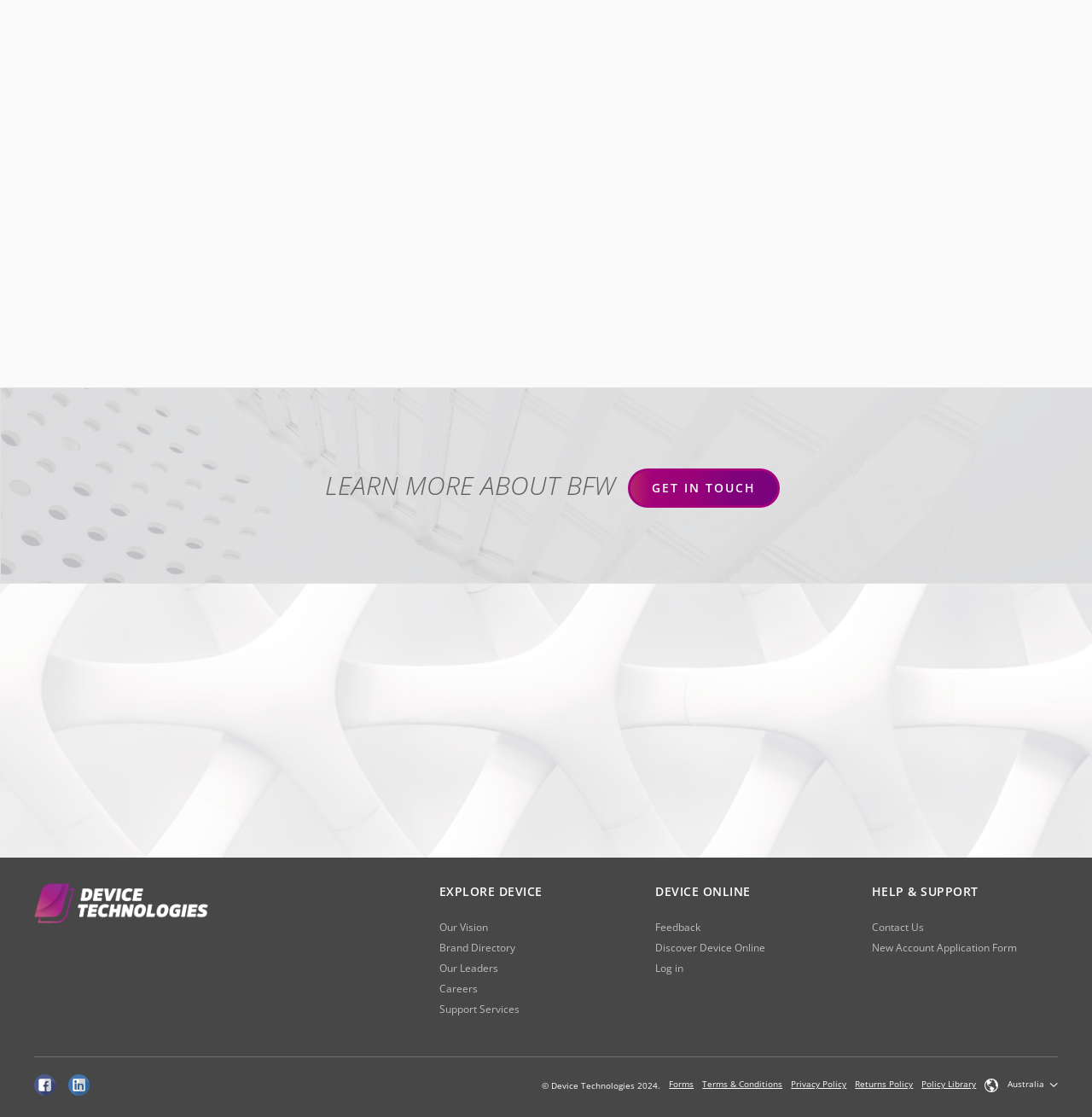Please specify the bounding box coordinates of the clickable section necessary to execute the following command: "View Our Vision".

[0.402, 0.824, 0.573, 0.837]